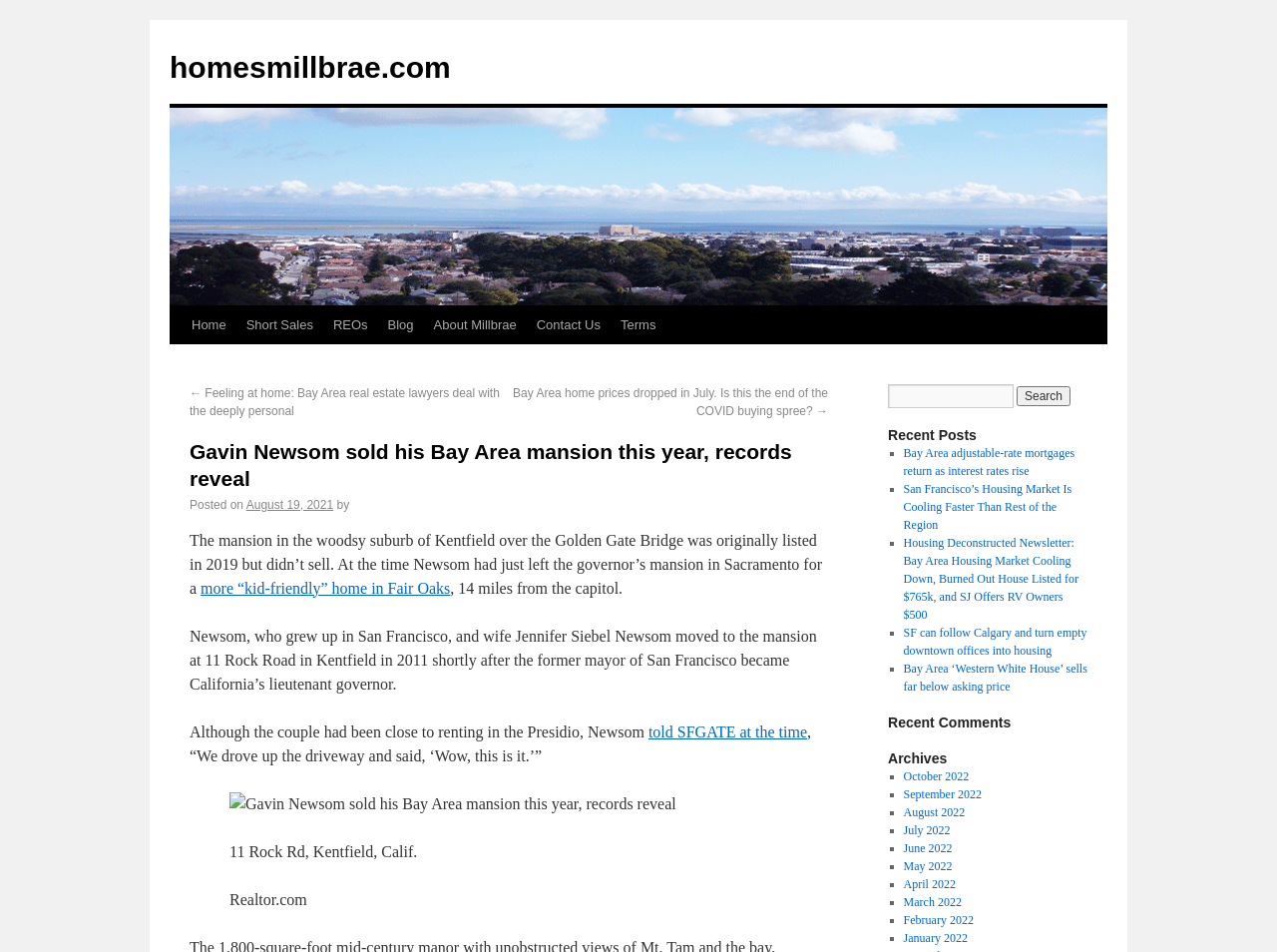Where is Gavin Newsom's Bay Area mansion located?
Please craft a detailed and exhaustive response to the question.

According to the article, Gavin Newsom's Bay Area mansion is located in Kentfield, which is a woodsy suburb over the Golden Gate Bridge.